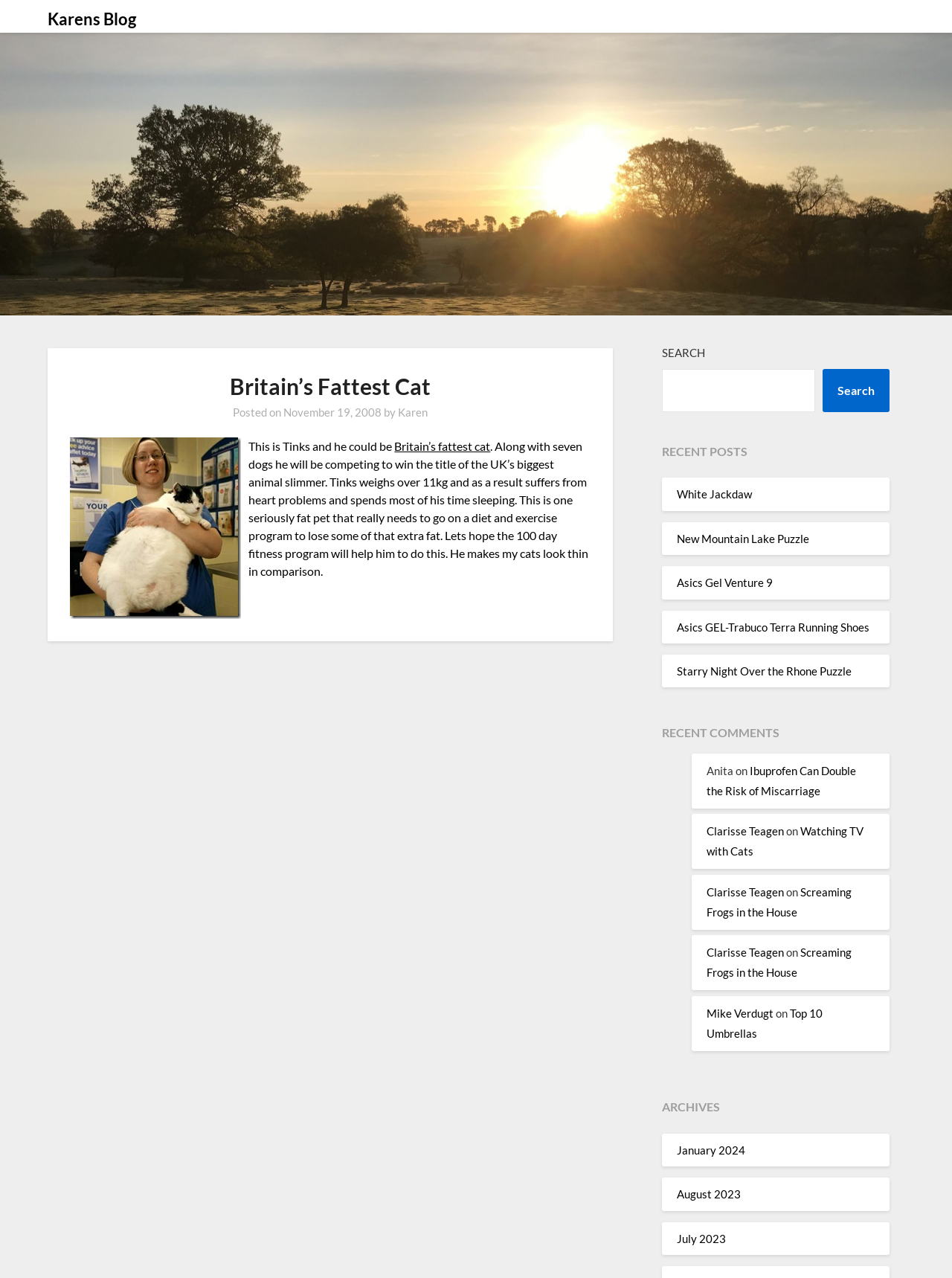Generate a thorough explanation of the webpage's elements.

This webpage is about a blog post titled "Britain's Fattest Cat" on Karen's blog. At the top of the page, there is a header with a link to the blog's homepage and an image of the blog's logo. Below the header, there is a main section that contains the blog post.

The blog post has a heading that reads "Britain's Fattest Cat" and is accompanied by an image of a cat. The post is dated November 19, 2008, and is written by Karen. The text describes a cat named Tinks, who is competing to be the UK's biggest animal slimmer. Tinks weighs over 11kg and suffers from heart problems, and the post hopes that a 100-day fitness program will help him lose weight.

To the right of the main section, there is a search bar with a button labeled "Search". Below the search bar, there are headings for "RECENT POSTS" and "RECENT COMMENTS". The "RECENT POSTS" section lists several links to other blog posts, including "White Jackdaw", "New Mountain Lake Puzzle", and "Asics Gel Venture 9". The "RECENT COMMENTS" section lists several comments from users, including Anita, Clarisse Teagen, and Mike Verdugt, each with a link to the post they commented on.

At the bottom of the page, there is a section labeled "ARCHIVES" with links to blog posts from different months, including January 2024, August 2023, and July 2023.